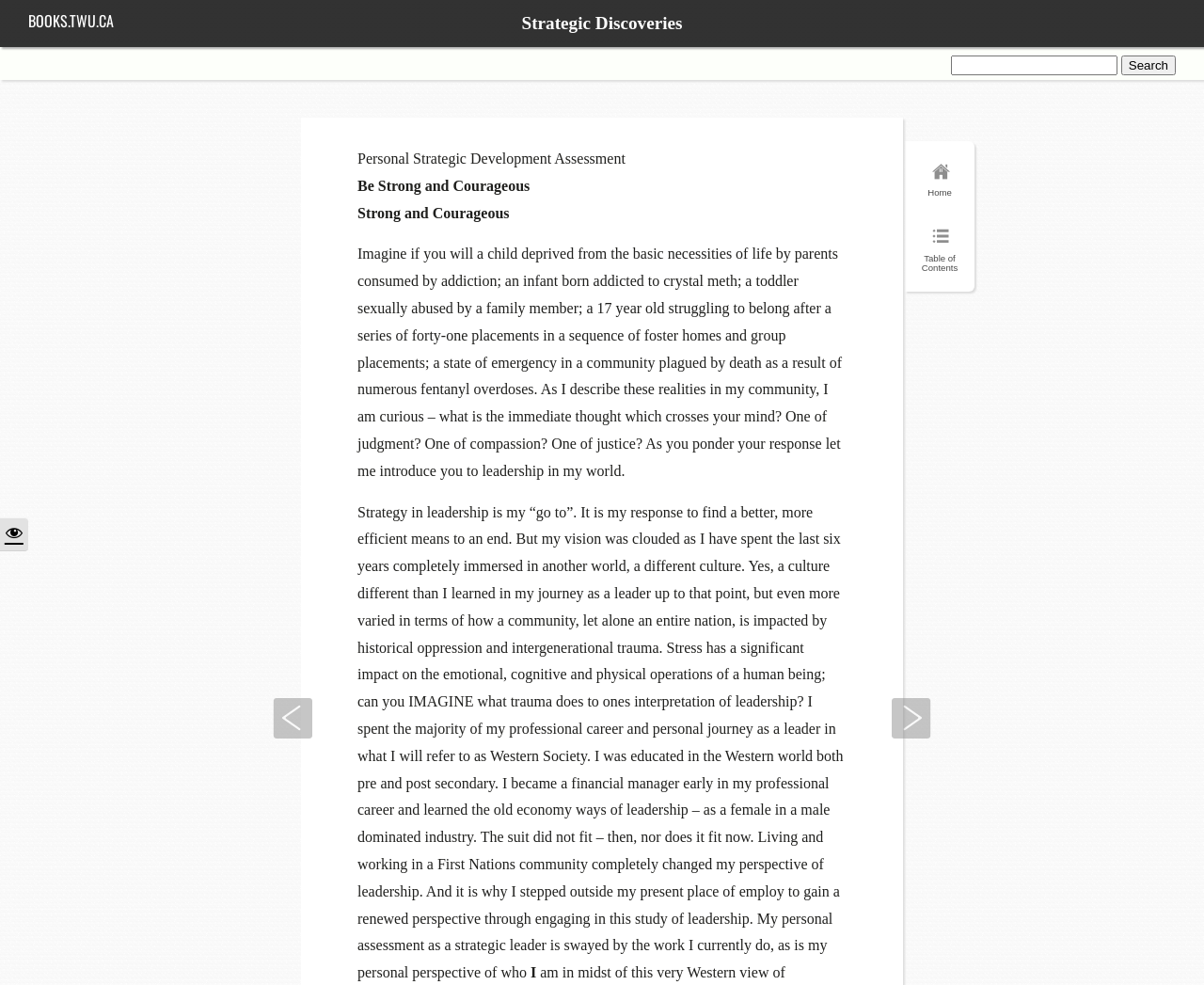Indicate the bounding box coordinates of the element that must be clicked to execute the instruction: "Click the home button". The coordinates should be given as four float numbers between 0 and 1, i.e., [left, top, right, bottom].

[0.752, 0.153, 0.809, 0.21]